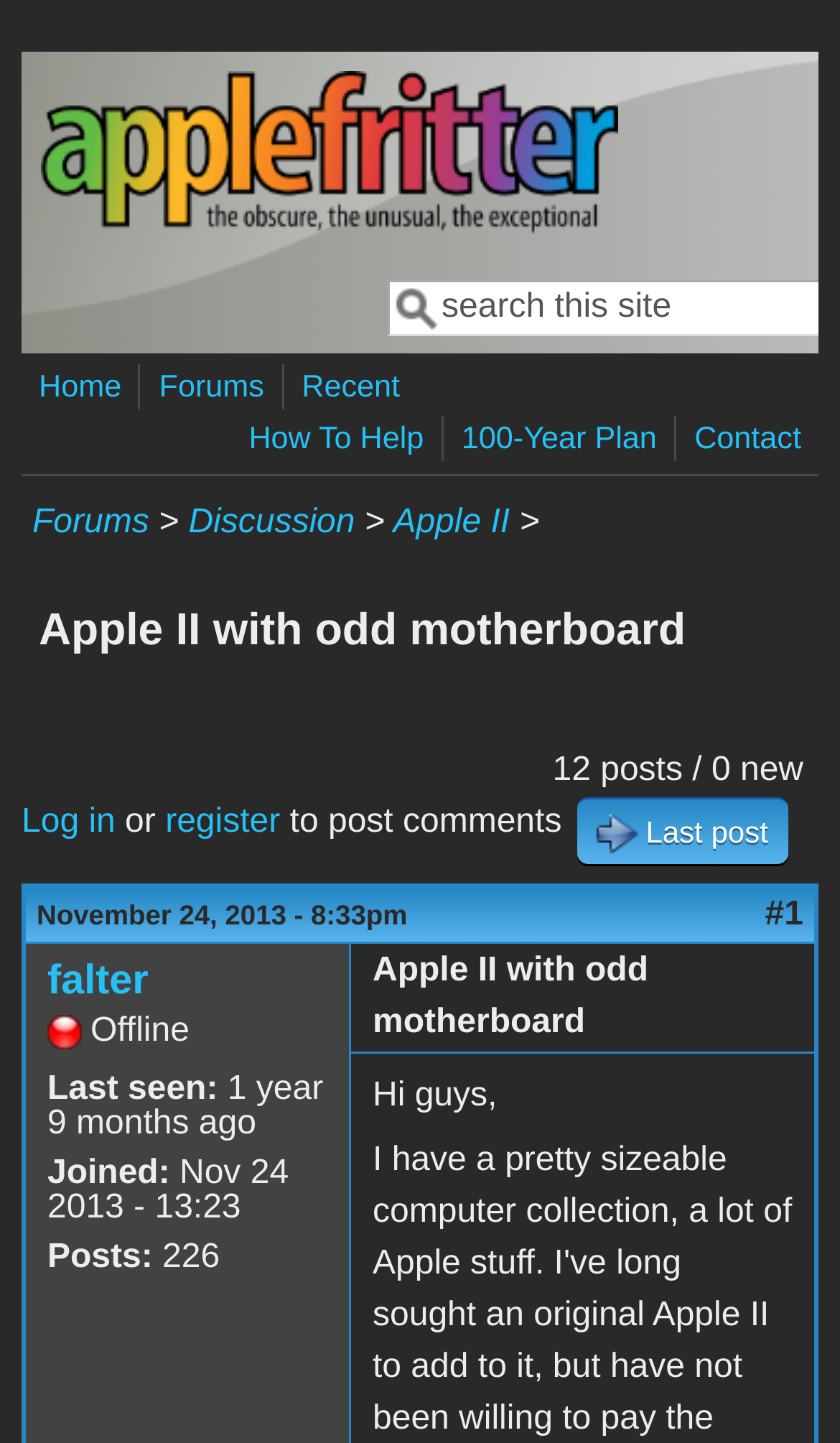Please identify the bounding box coordinates of the element on the webpage that should be clicked to follow this instruction: "Click on the 'Home' link". The bounding box coordinates should be given as four float numbers between 0 and 1, formatted as [left, top, right, bottom].

[0.049, 0.143, 0.736, 0.169]